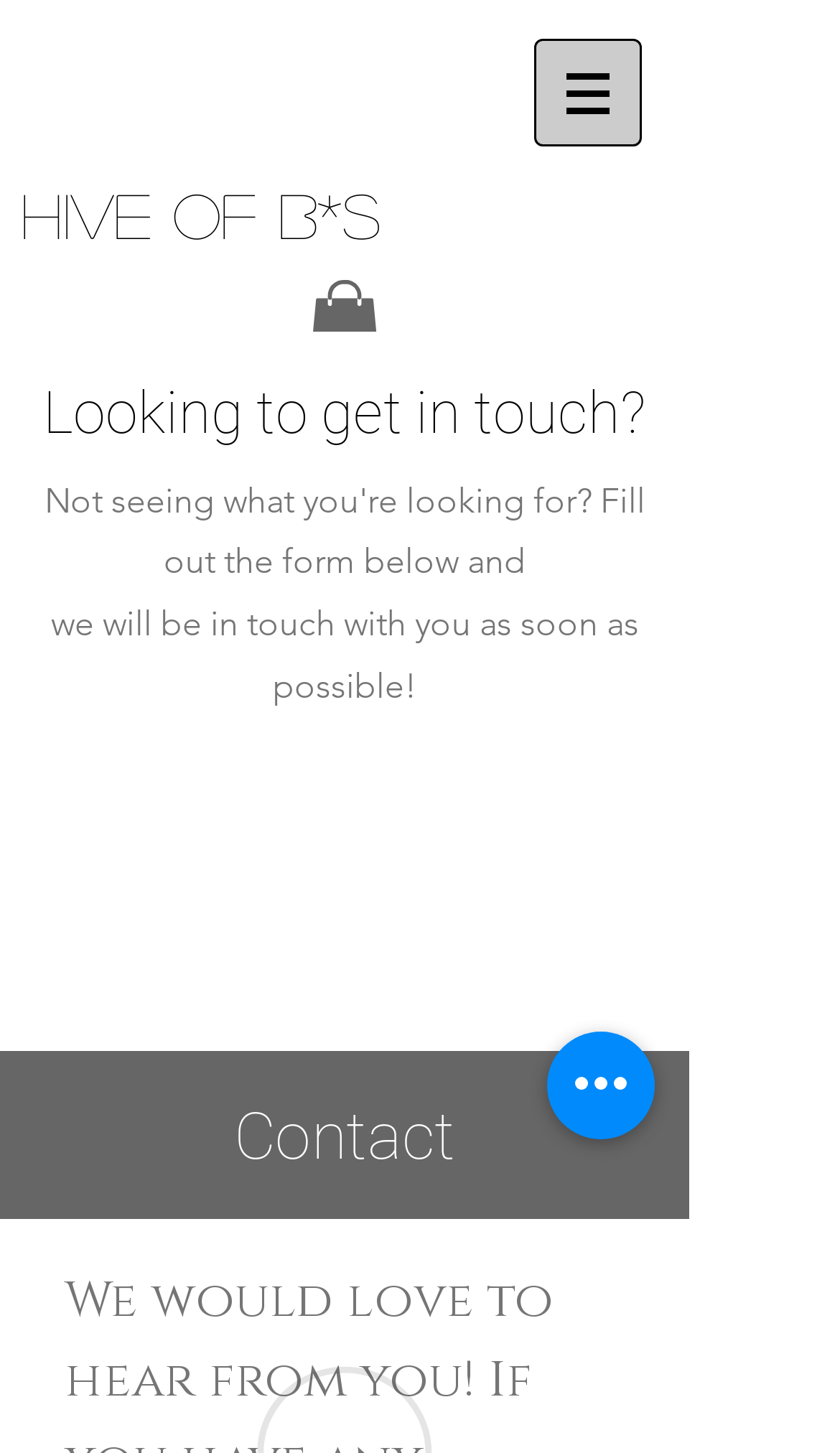Is there a navigation menu on this webpage?
Please give a detailed and elaborate answer to the question.

The presence of a button with a popup menu and an image suggests that there is a navigation menu on this webpage. The button is likely a dropdown menu that allows users to navigate to other parts of the website.